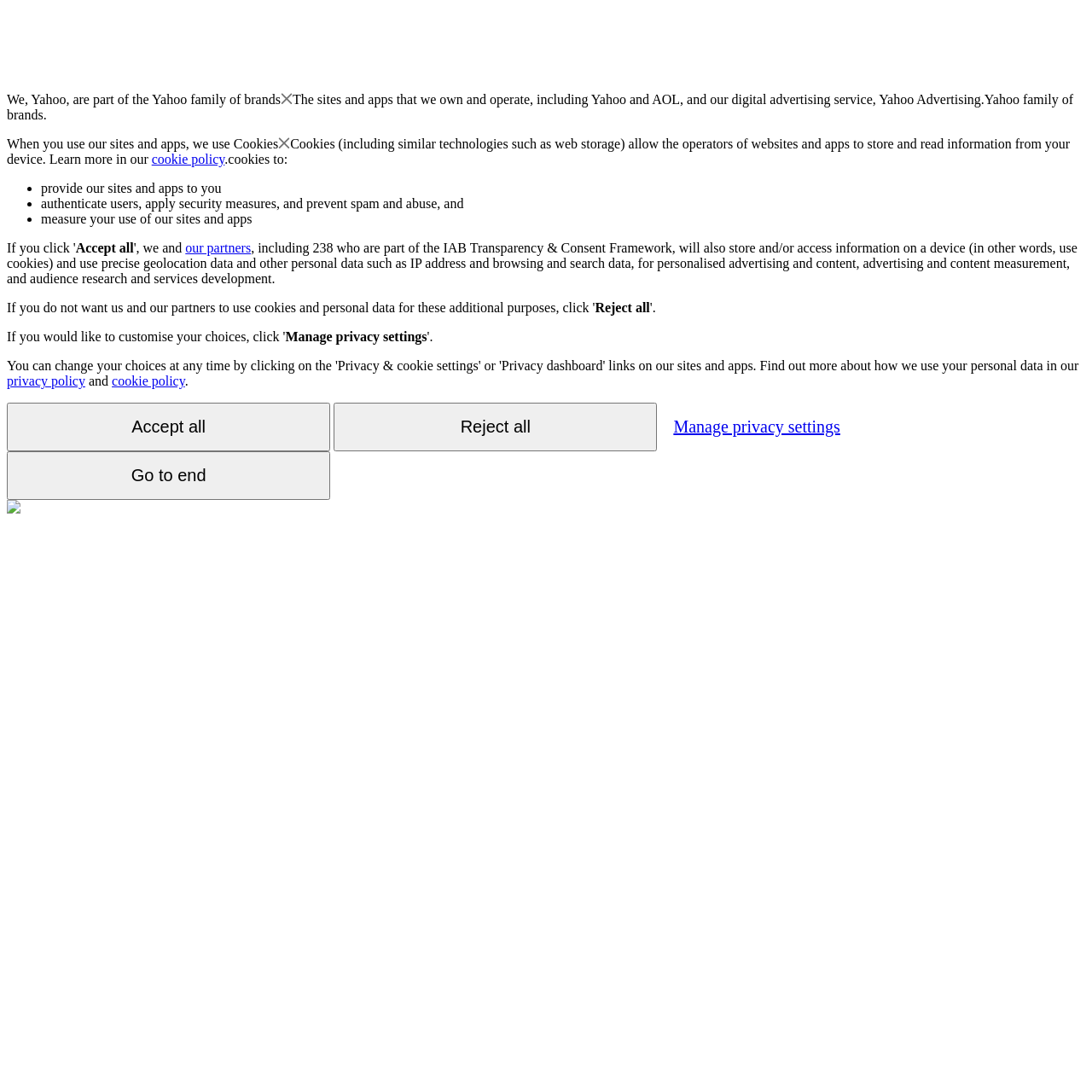Please identify the bounding box coordinates of the element's region that should be clicked to execute the following instruction: "Search for something". The bounding box coordinates must be four float numbers between 0 and 1, i.e., [left, top, right, bottom].

None